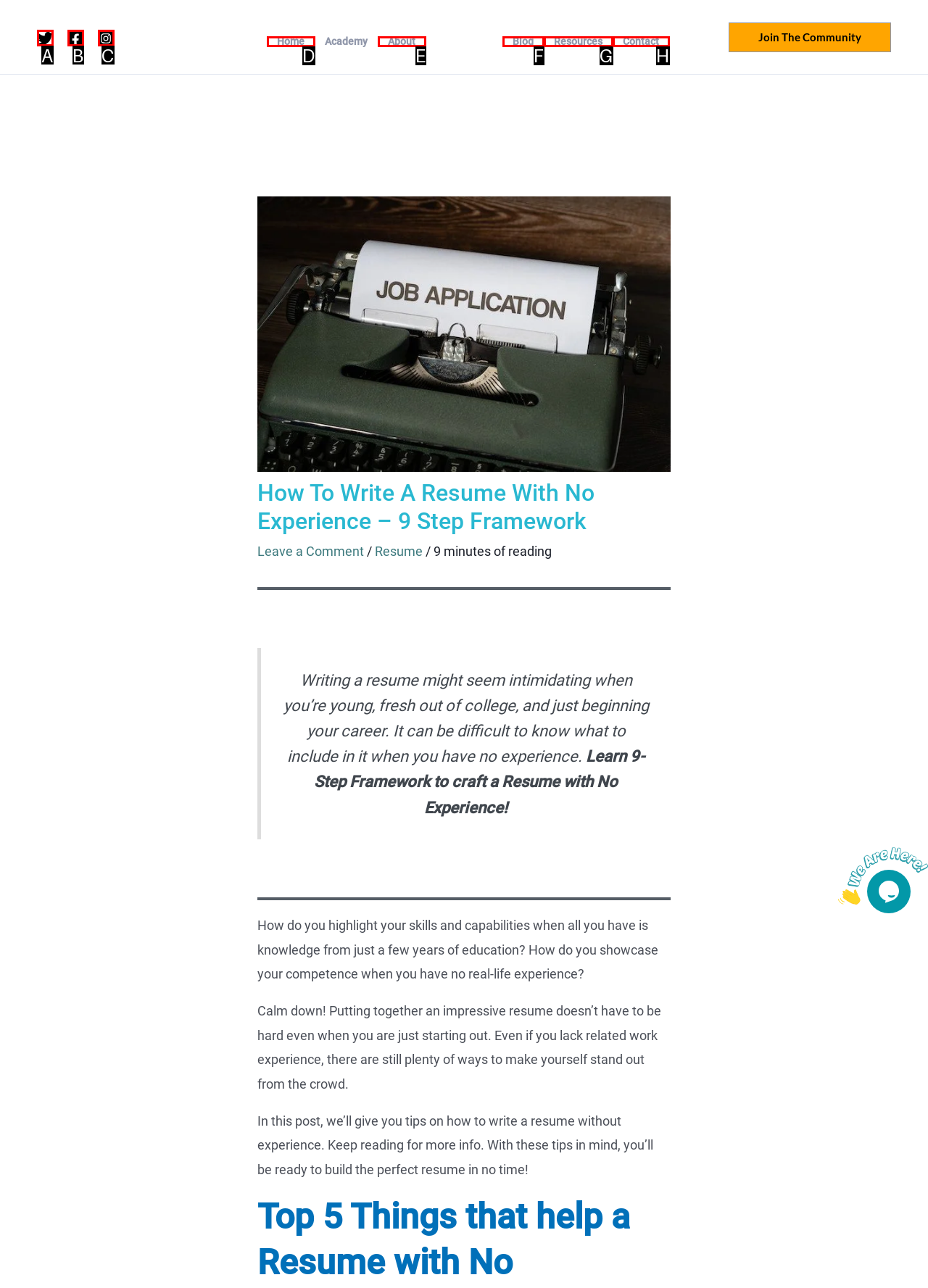Based on the description: aria-label="Facebook", select the HTML element that best fits. Reply with the letter of the correct choice from the options given.

B